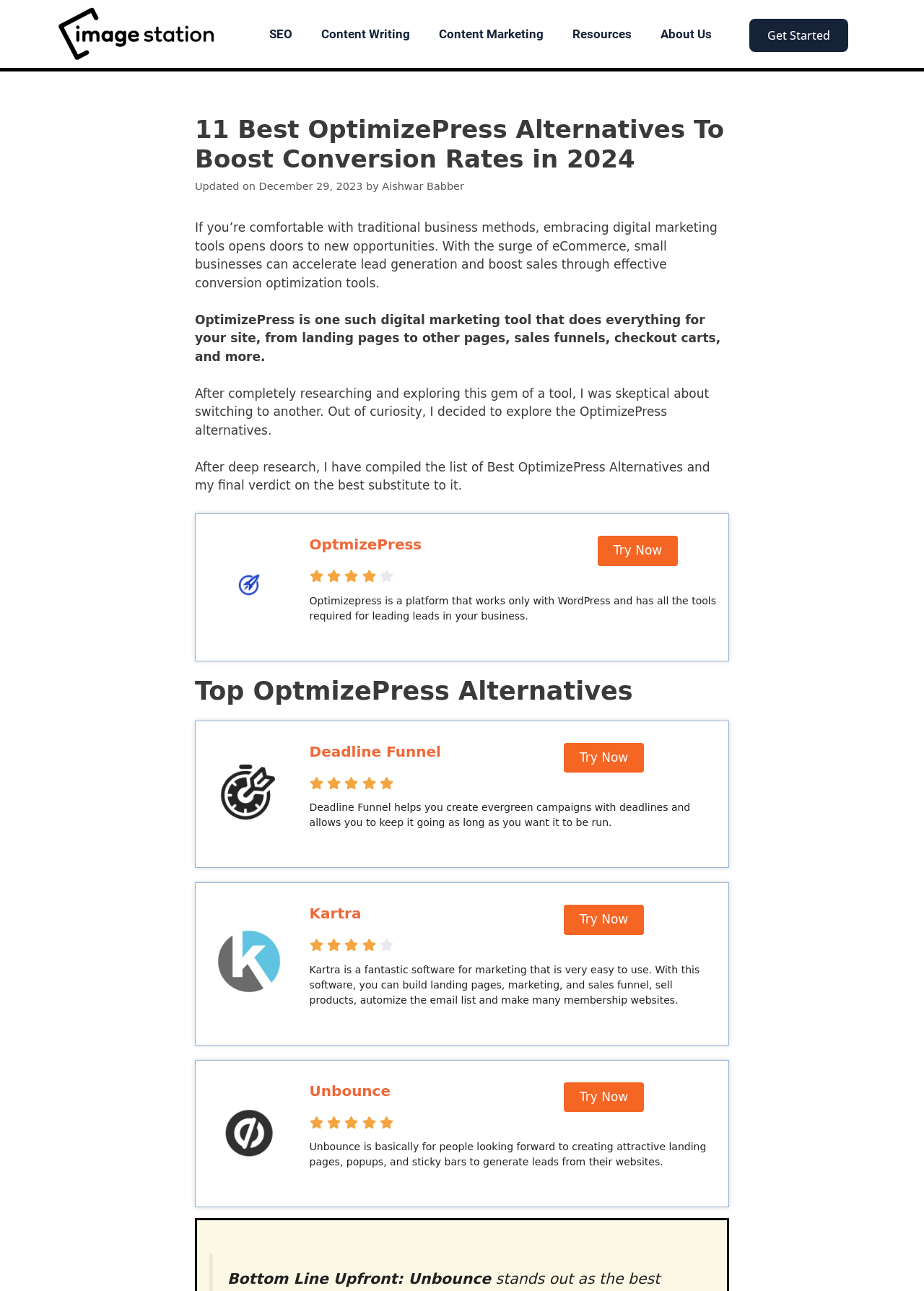Please specify the bounding box coordinates of the area that should be clicked to accomplish the following instruction: "Try Deadline Funnel". The coordinates should consist of four float numbers between 0 and 1, i.e., [left, top, right, bottom].

[0.61, 0.575, 0.697, 0.599]